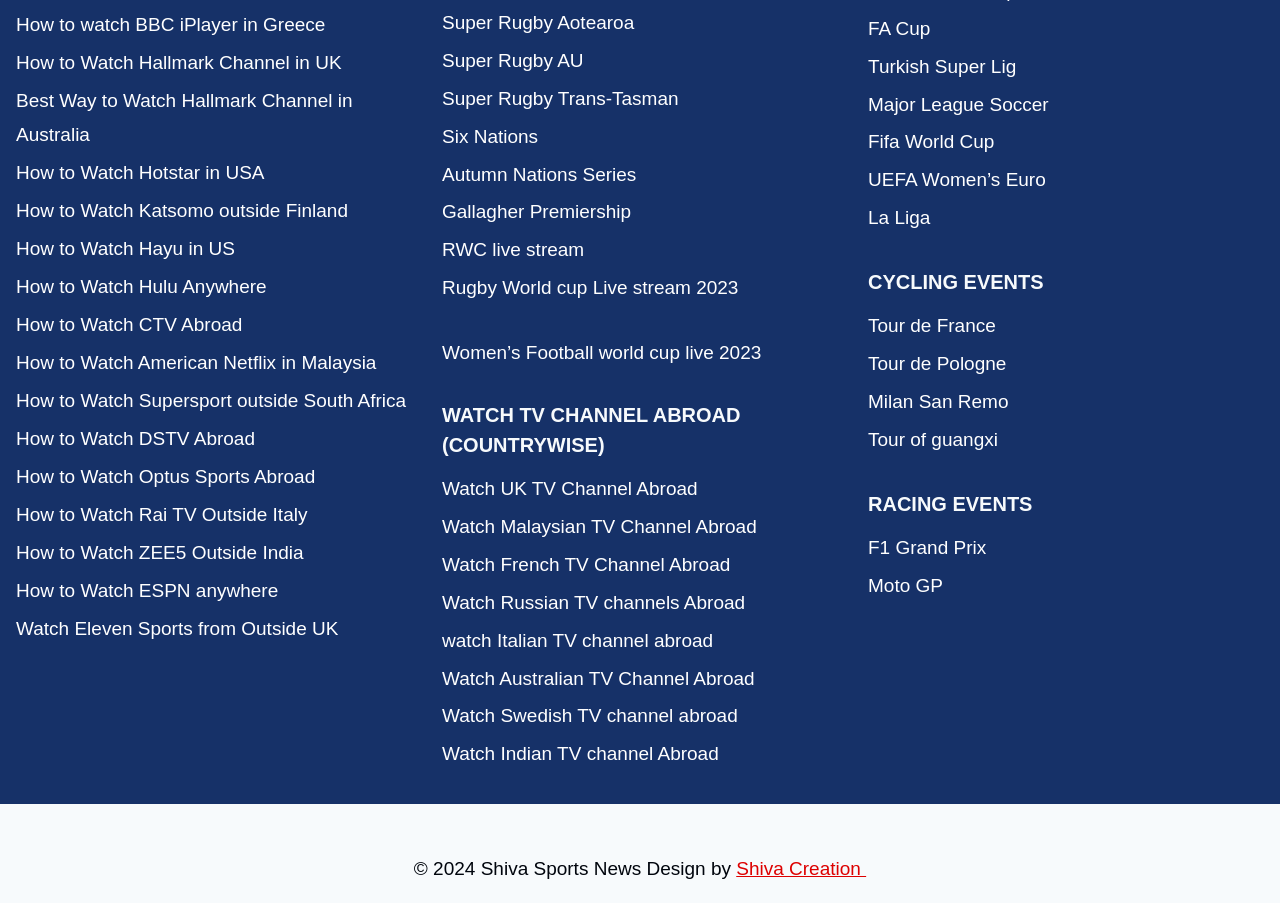Using the webpage screenshot, find the UI element described by Milan San Remo. Provide the bounding box coordinates in the format (top-left x, top-left y, bottom-right x, bottom-right y), ensuring all values are floating point numbers between 0 and 1.

[0.678, 0.425, 0.988, 0.467]